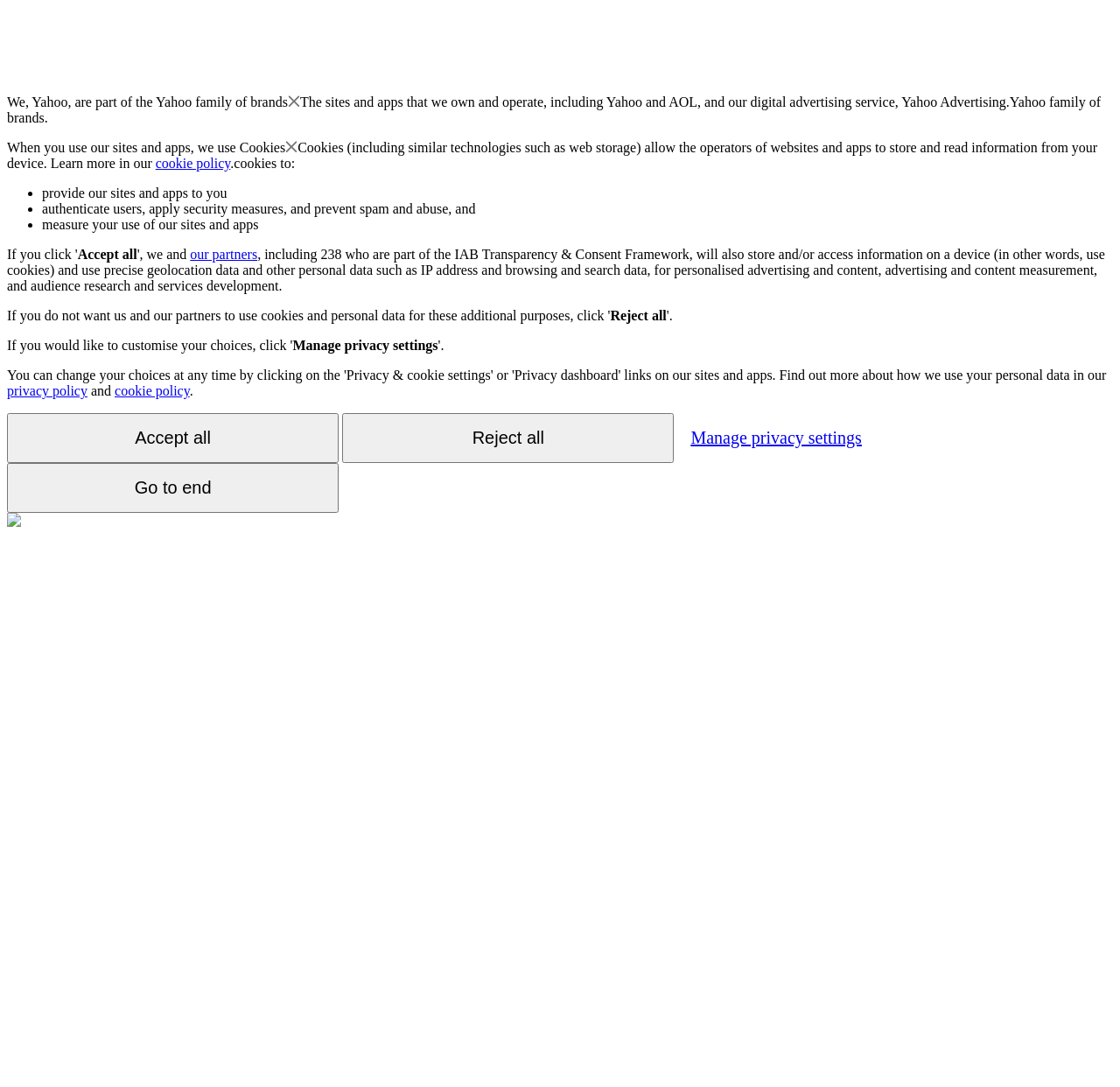Find the bounding box coordinates of the element I should click to carry out the following instruction: "Go to the 'privacy policy'".

[0.006, 0.353, 0.078, 0.366]